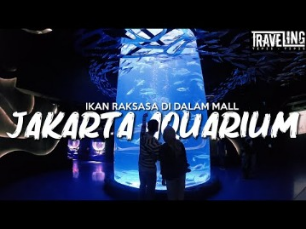Offer an in-depth caption for the image.

This captivating image showcases the vibrant atmosphere of the Jakarta Aquarium, located within a mall. In the foreground, two visitors stand mesmerized in front of a large cylindrical aquarium filled with an array of colorful fish swimming gracefully. The aquarium emits a soft blue glow, enhancing the enchanting underwater view. Surrounding this central feature, smaller aquariums can be seen along the walls, further enriching the marine experience. The dynamic design of the space invites guests to explore and appreciate the wonders of aquatic life, making the Jakarta Aquarium a unique blend of education and entertainment. The bold text overlay reading "JAKARTA AQUARIUM" emphasizes the excitement and allure of this underwater destination, inviting viewers to delve into its enchanting depths.